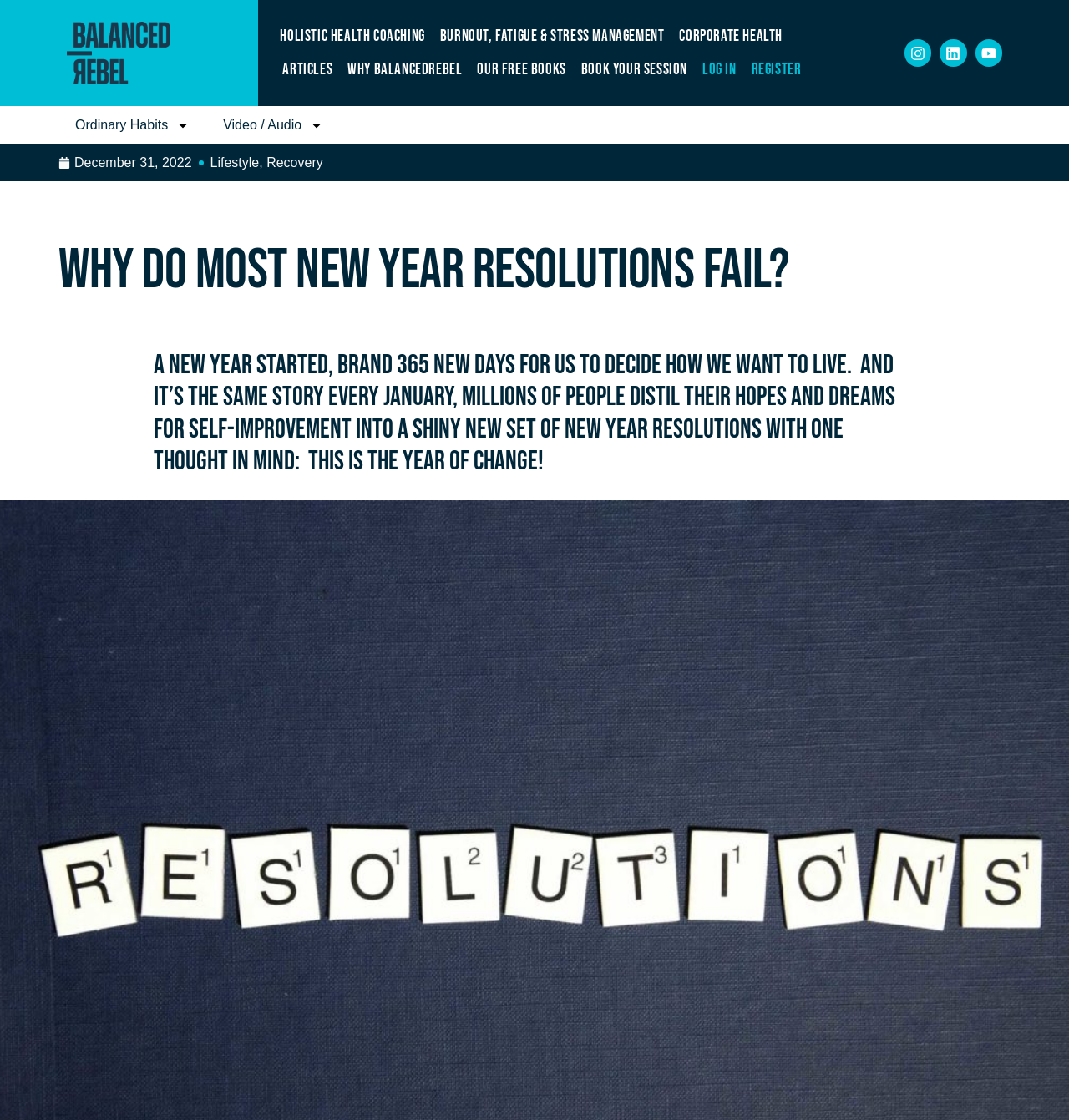Please provide the bounding box coordinate of the region that matches the element description: Privacy policy. Coordinates should be in the format (top-left x, top-left y, bottom-right x, bottom-right y) and all values should be between 0 and 1.

None